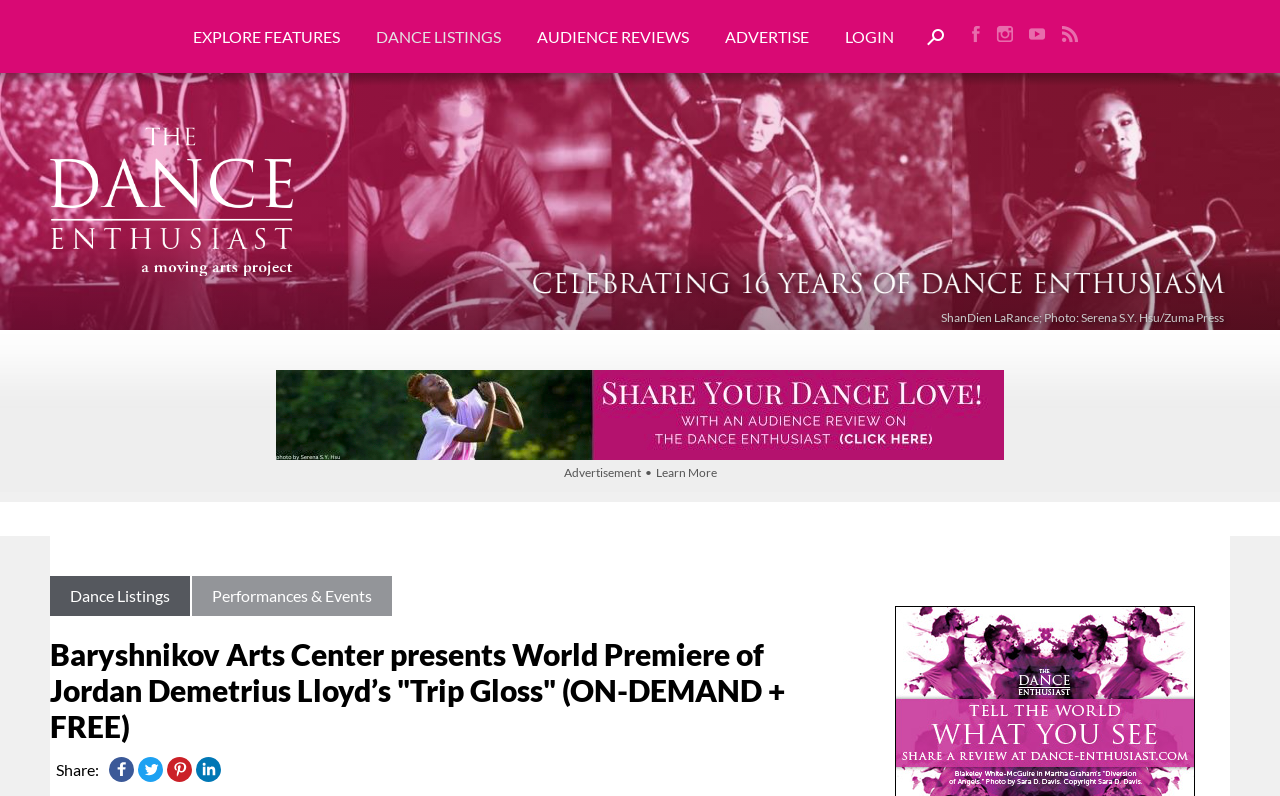Please locate the clickable area by providing the bounding box coordinates to follow this instruction: "View Dance Listings".

[0.28, 0.001, 0.405, 0.092]